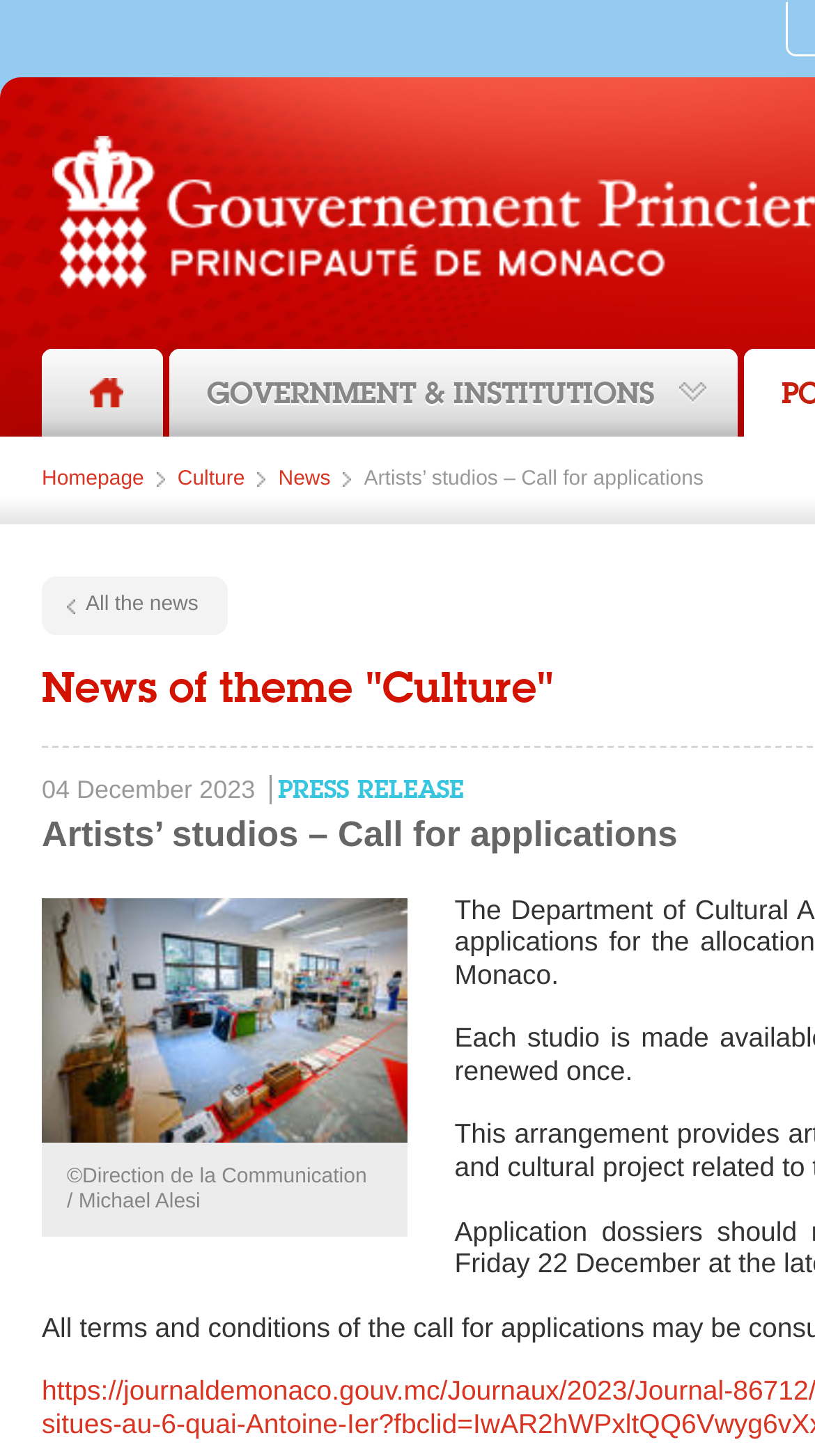Please find the bounding box coordinates of the clickable region needed to complete the following instruction: "Go to navigation menu". The bounding box coordinates must consist of four float numbers between 0 and 1, i.e., [left, top, right, bottom].

[0.074, 0.324, 0.191, 0.405]